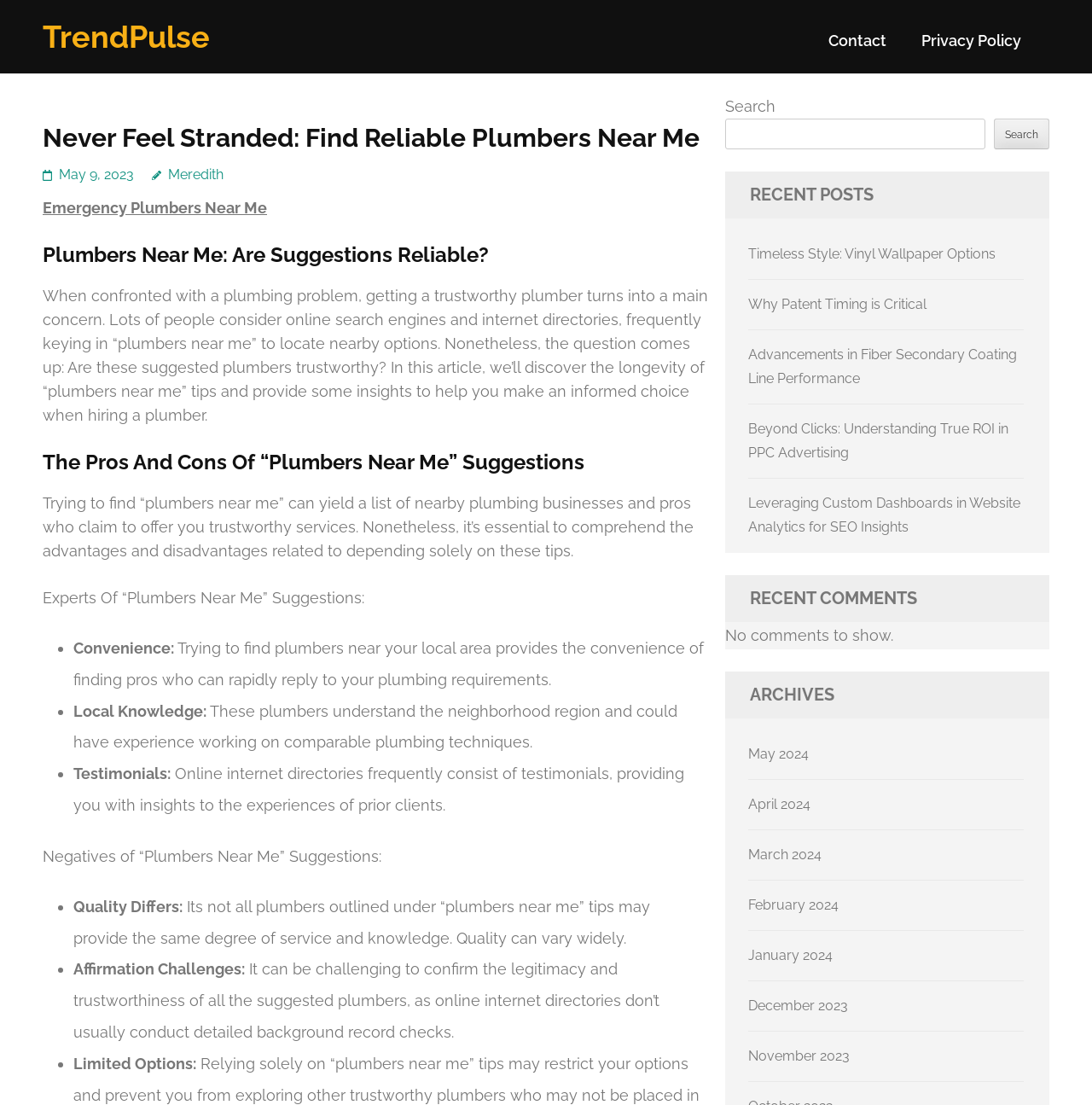Analyze the image and deliver a detailed answer to the question: What is the purpose of the search box?

The search box is located at the top right corner of the webpage, and its purpose is to allow users to search for specific topics or keywords within the website, making it easier to find relevant information.